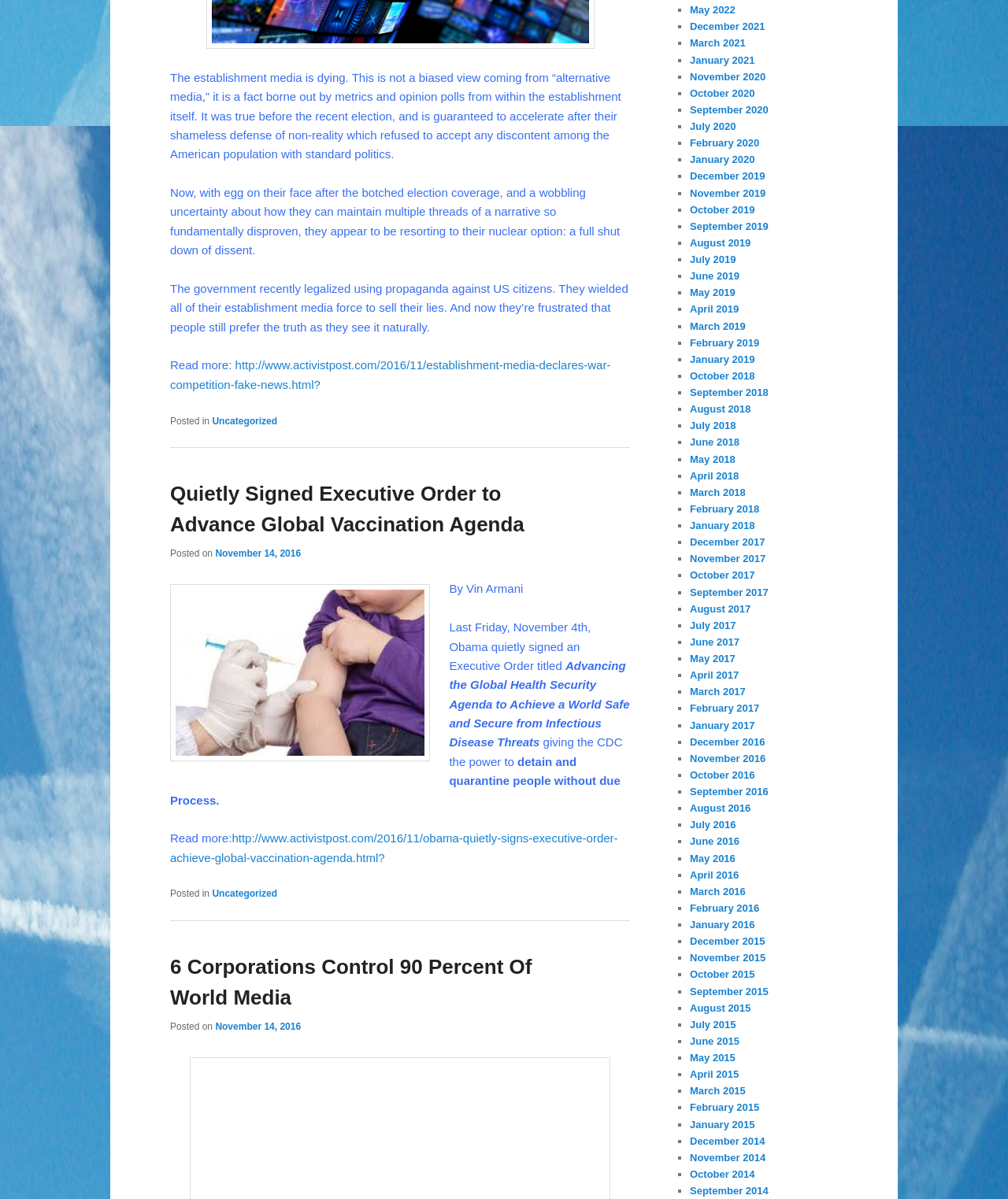Indicate the bounding box coordinates of the clickable region to achieve the following instruction: "Explore the article about corporations controlling world media."

[0.169, 0.797, 0.528, 0.842]